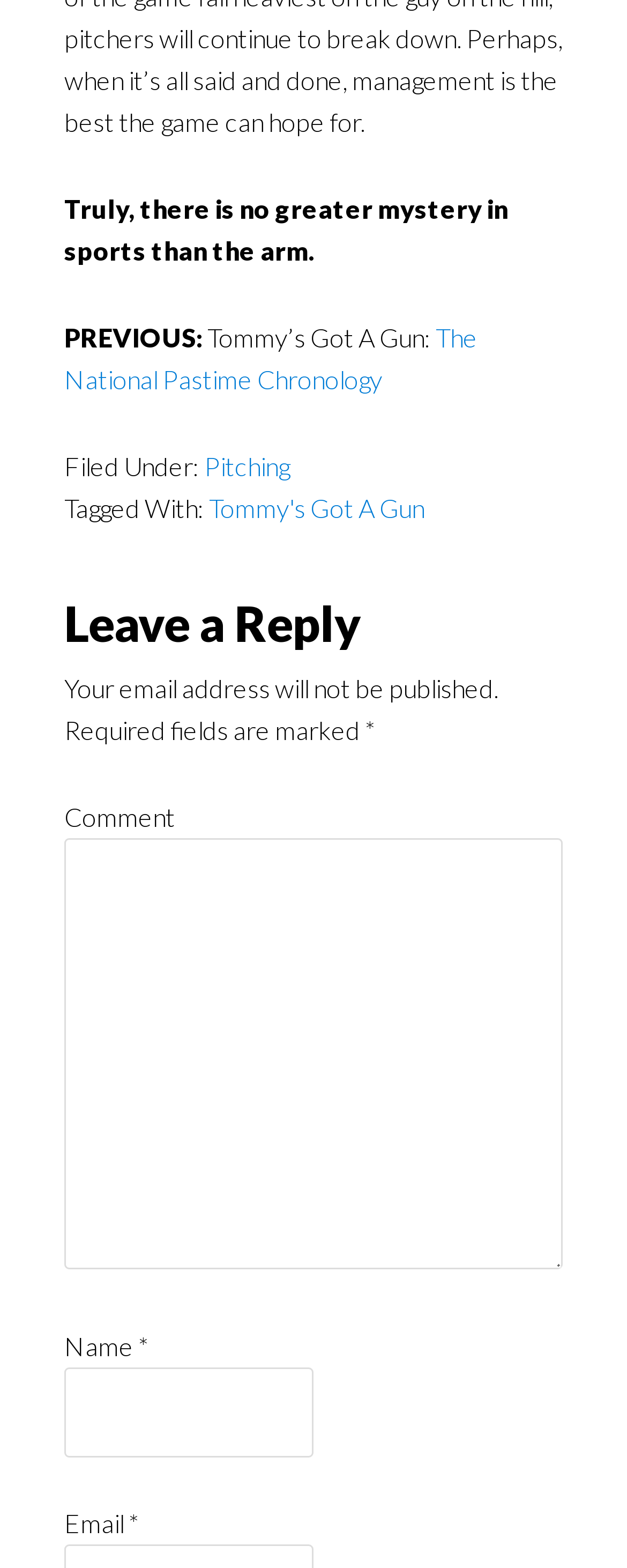Please answer the following question using a single word or phrase: 
What is the topic of the previous article?

The National Pastime Chronology